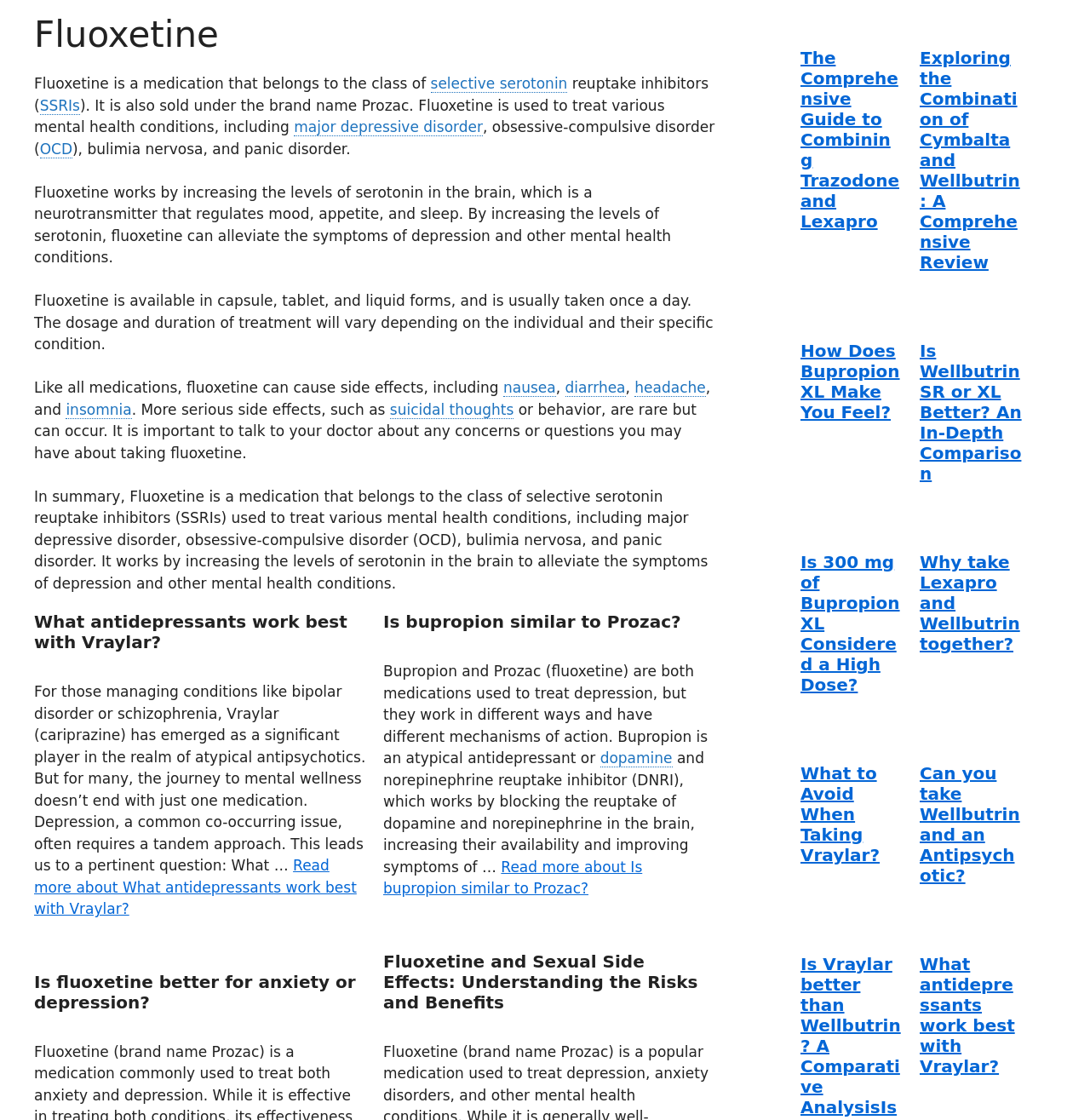Identify the bounding box of the HTML element described as: "Business Homework Help".

None